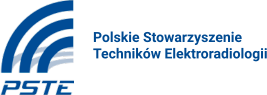Provide a single word or phrase answer to the question: 
What is the acronym featured in the logo?

PSTE